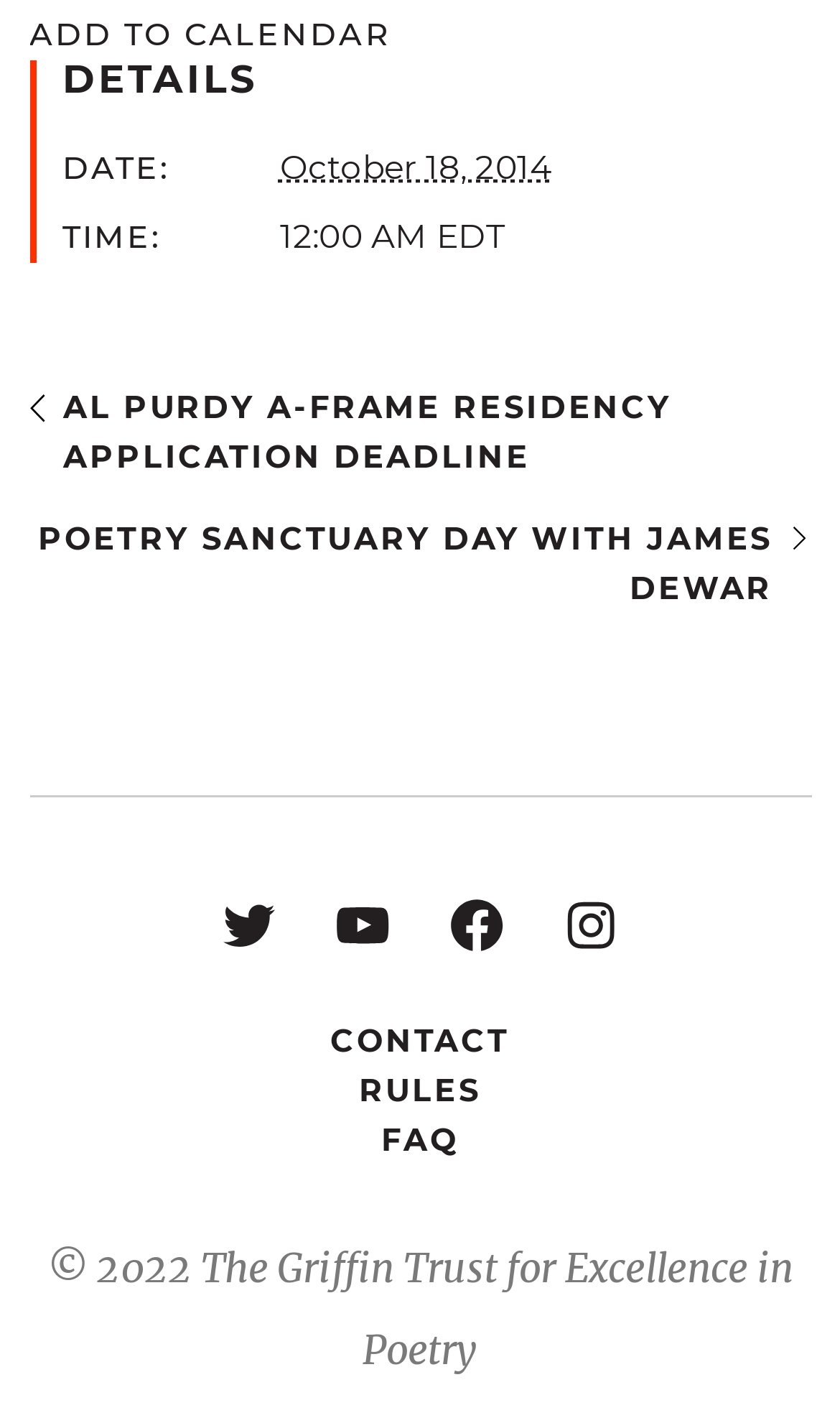Predict the bounding box coordinates of the area that should be clicked to accomplish the following instruction: "Contact us". The bounding box coordinates should consist of four float numbers between 0 and 1, i.e., [left, top, right, bottom].

[0.393, 0.72, 0.606, 0.747]